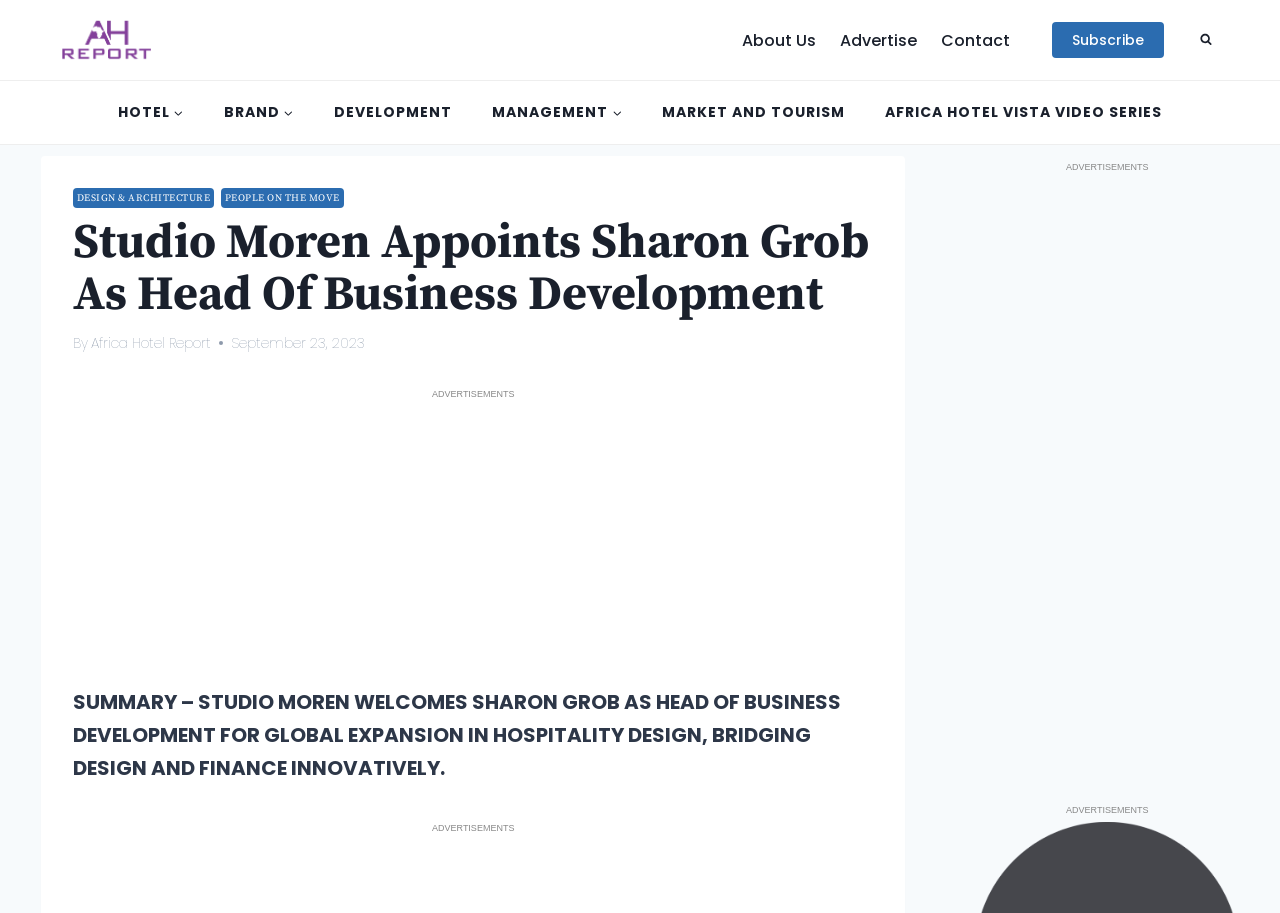Provide the bounding box coordinates of the HTML element this sentence describes: "$0.00 0".

None